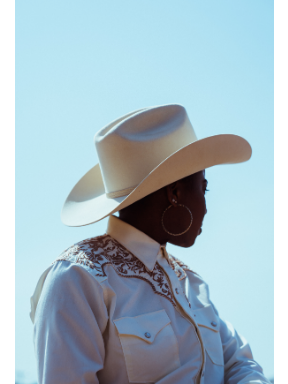Formulate a detailed description of the image content.

The image features a captivating silhouette of a woman dressed in a stylish, vintage-inspired Western outfit. She wears a wide-brimmed, cream-colored cowboy hat that adds to her striking profile against a clear blue sky. Her outfit includes a white button-up shirt adorned with intricate brown embroidery, showcasing a blend of modern elegance and classic cowboy aesthetics. Large, round earrings frame her face, accentuating her features and completing her look. The soft lighting beautifully highlights the contours of her profile, creating a serene and confident atmosphere. This image encapsulates the spirit of Western fashion while celebrating individuality and heritage.